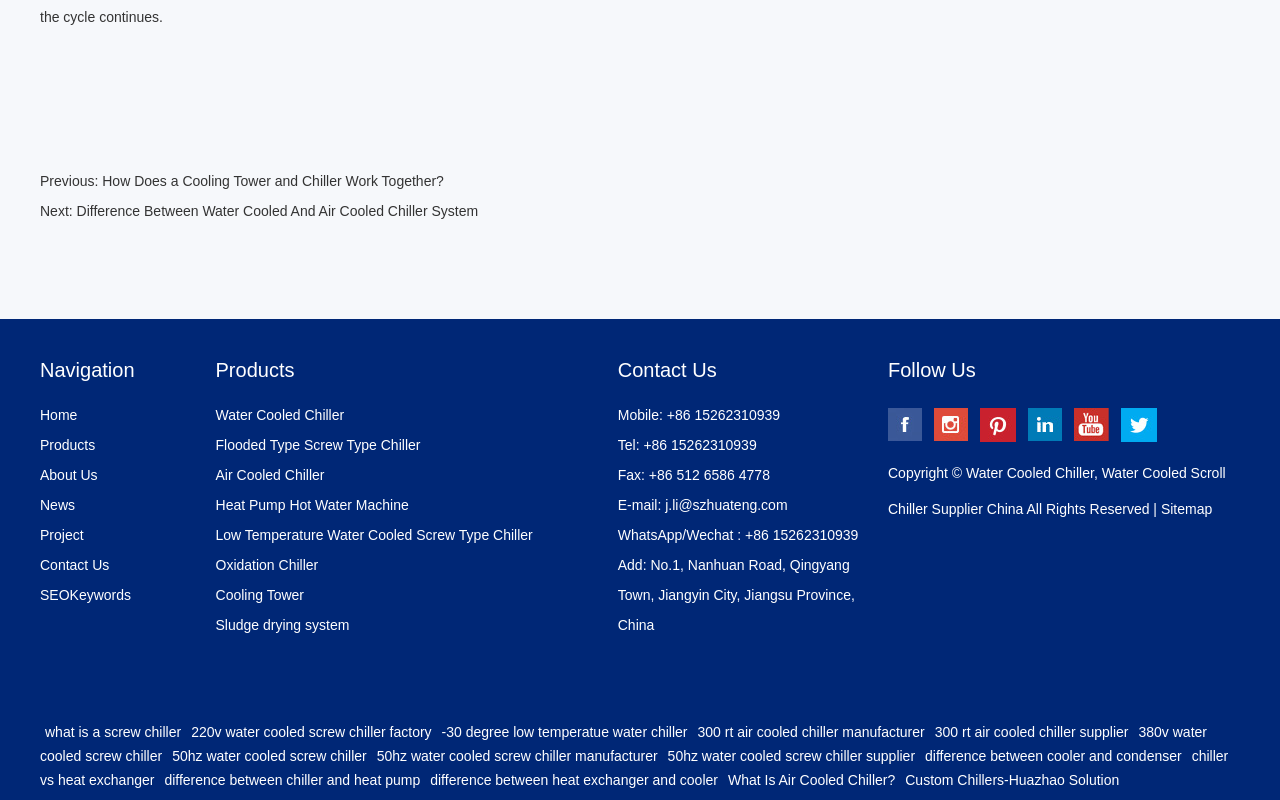Pinpoint the bounding box coordinates of the element that must be clicked to accomplish the following instruction: "View 'Water Cooled Chiller'". The coordinates should be in the format of four float numbers between 0 and 1, i.e., [left, top, right, bottom].

[0.168, 0.509, 0.269, 0.529]